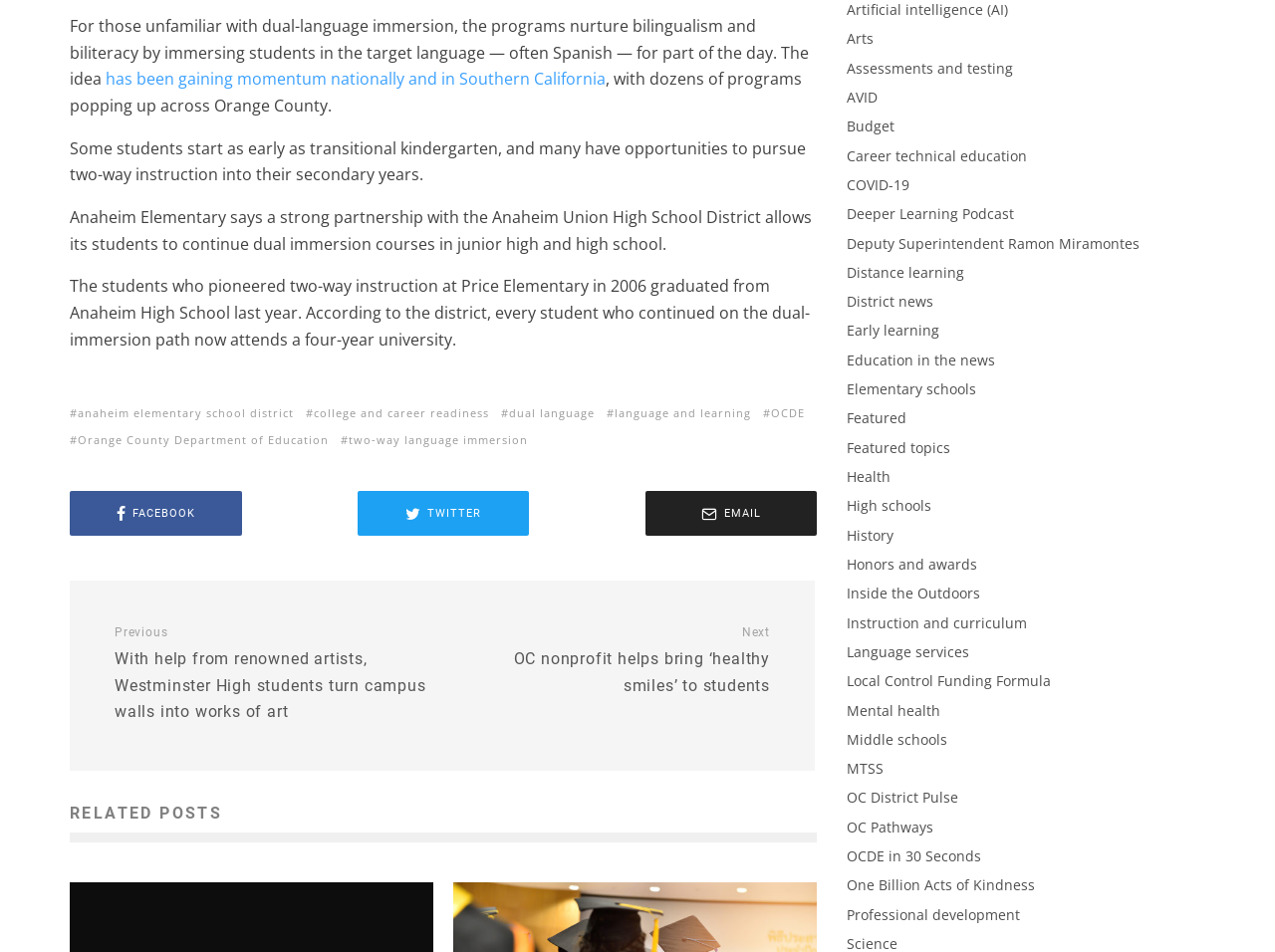Find the bounding box coordinates for the area that should be clicked to accomplish the instruction: "View the 'RELATED POSTS' section".

[0.055, 0.841, 0.641, 0.885]